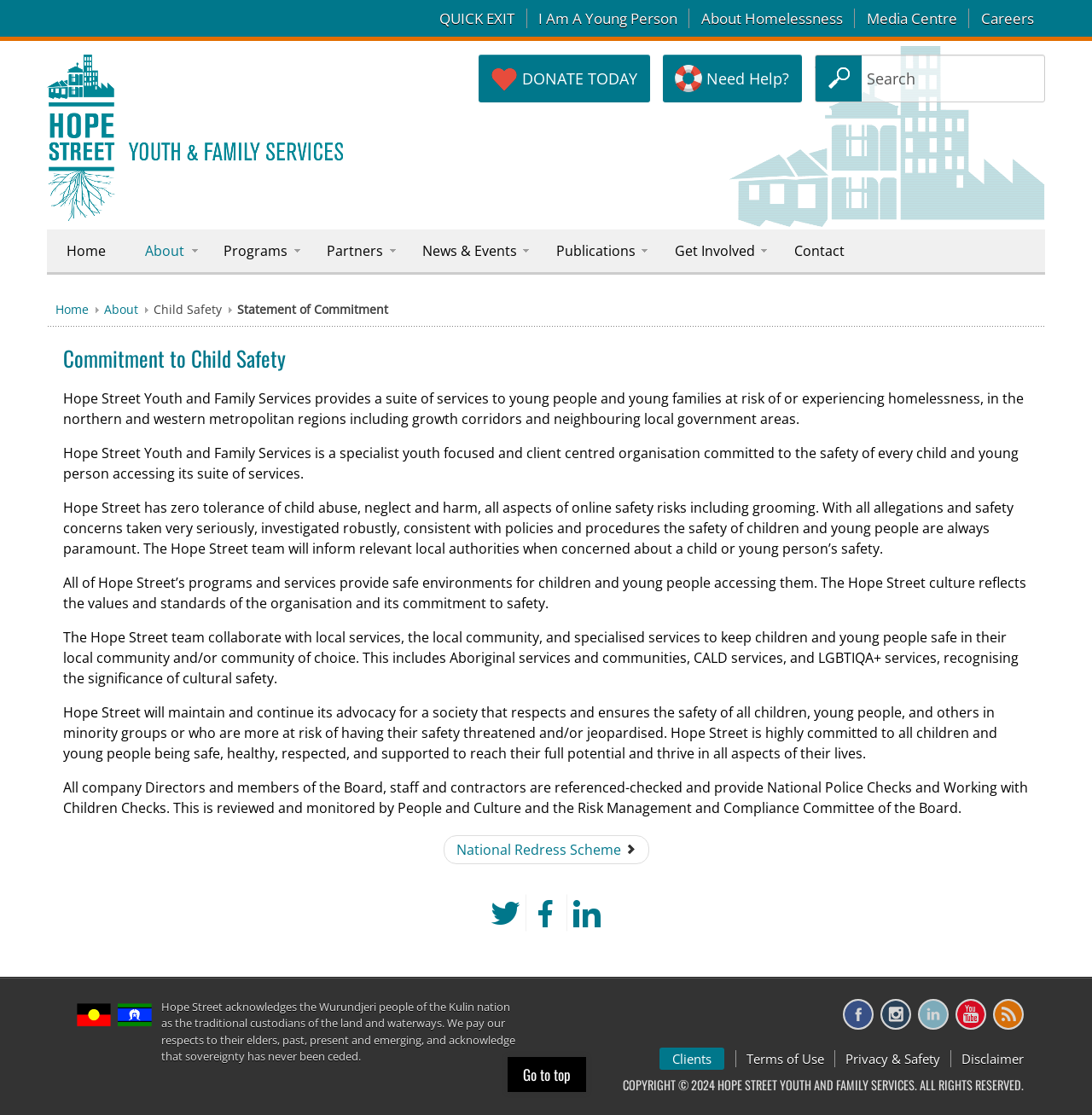Identify the bounding box coordinates for the element you need to click to achieve the following task: "Click on Donate Today". The coordinates must be four float values ranging from 0 to 1, formatted as [left, top, right, bottom].

[0.438, 0.049, 0.595, 0.092]